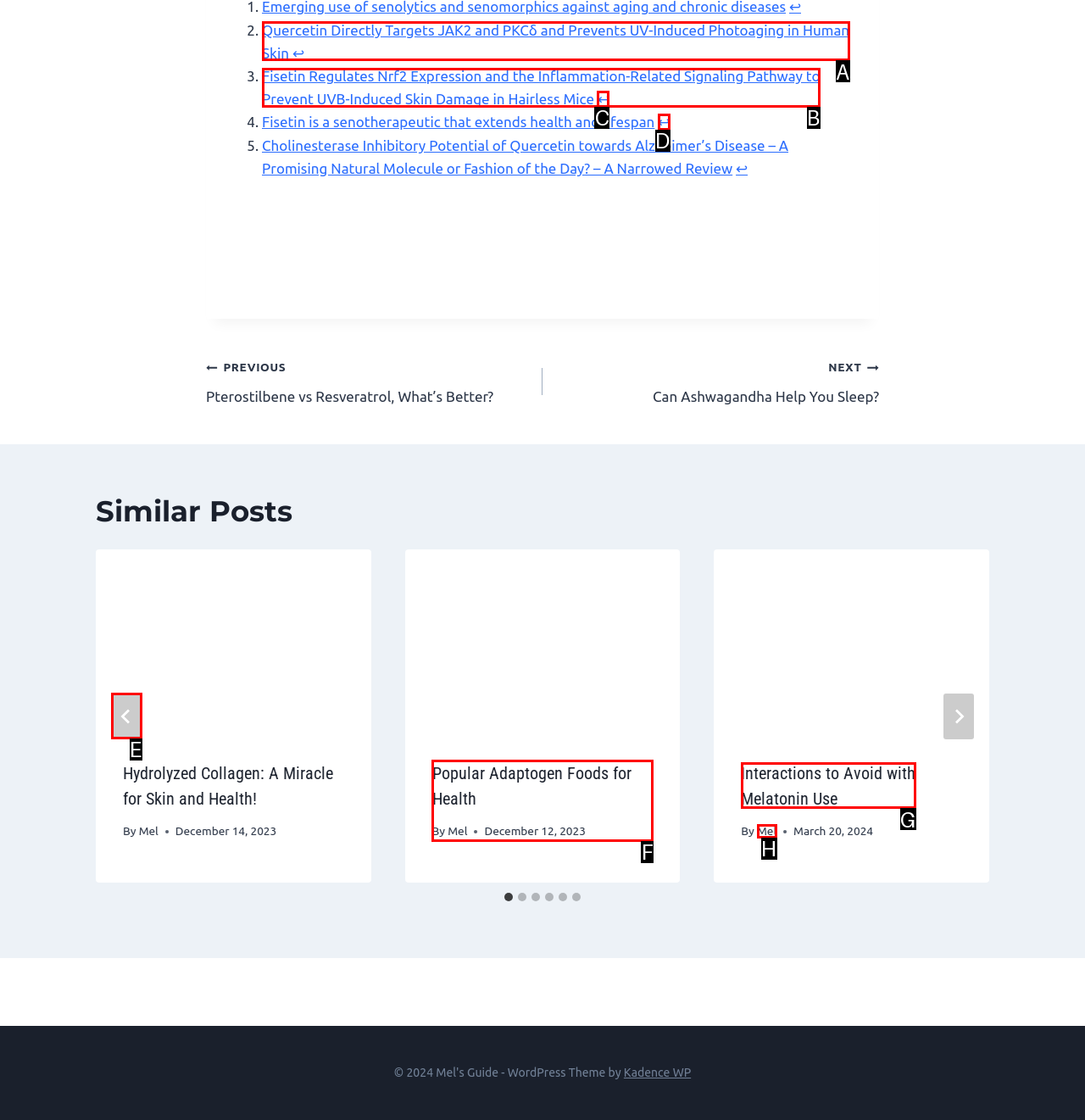Tell me which element should be clicked to achieve the following objective: Select the '2 of 6' slide
Reply with the letter of the correct option from the displayed choices.

F